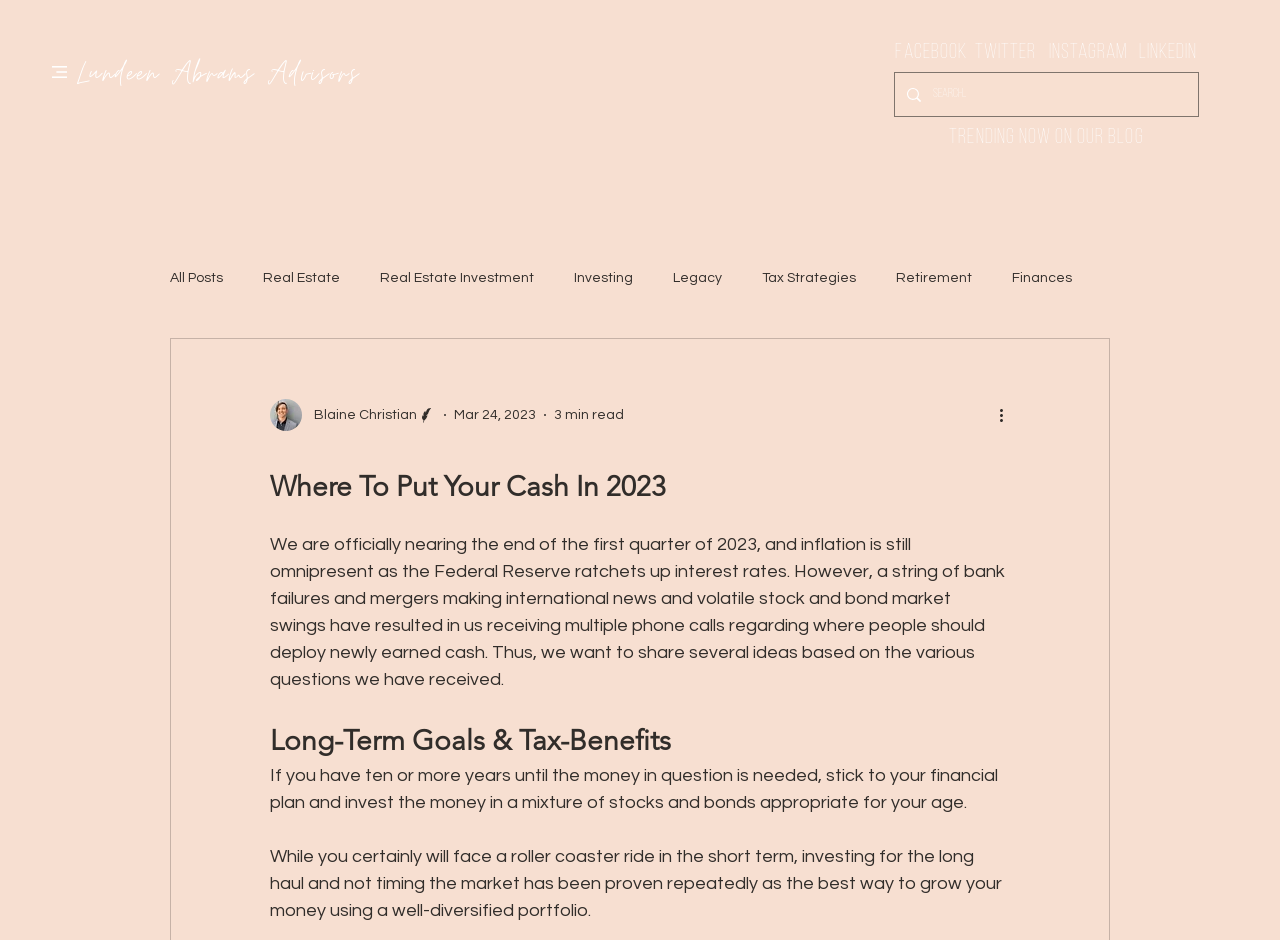Explain the webpage in detail.

The webpage appears to be a blog article titled "Where To Put Your Cash In 2023". At the top, there is a button and a link to "Lundeen Abrams Advisors" on the left, followed by social media links to Facebook, Twitter, Instagram, and LinkedIn on the right. Below these, there is a search bar with a magnifying glass icon and a search box.

To the right of the search bar, there is a link to "Trending Now On Our Blog". Below this, there is a navigation menu labeled "blog" with several links to categories such as "All Posts", "Real Estate", "Real Estate Investment", "Investing", "Legacy", "Tax Strategies", "Retirement", and "Finances".

On the left side of the page, there is a section with a writer's picture, their name "Blaine Christian", and their title "Writer". Below this, there is a date "Mar 24, 2023" and a reading time "3 min read". There is also a "More actions" button with an icon.

The main content of the article starts with a heading "Where To Put Your Cash In 2023" followed by a paragraph of text discussing the current economic situation and the purpose of the article. The article then continues with a section titled "Long-Term Goals & Tax-Benefits" which provides investment advice for those with long-term goals.